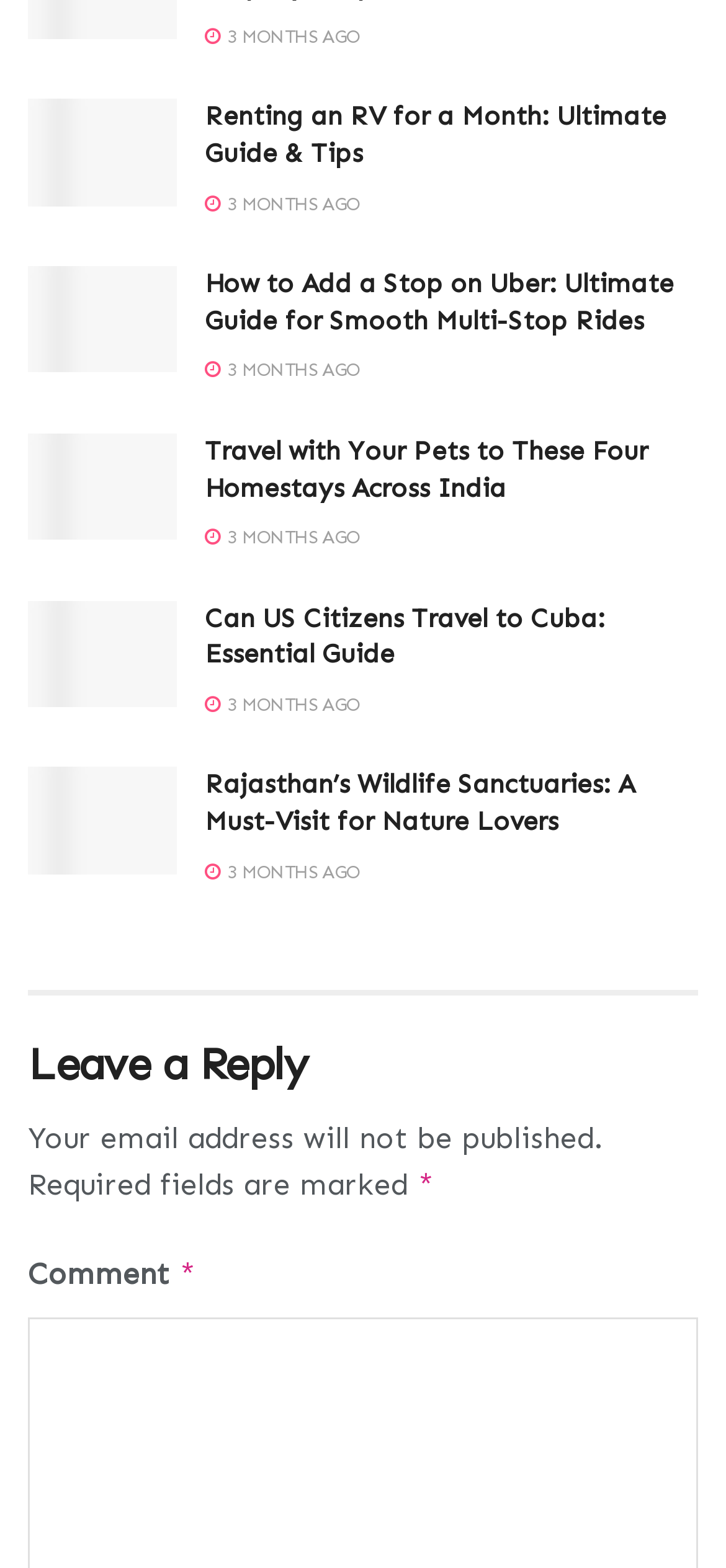Find the bounding box coordinates of the clickable area required to complete the following action: "Learn about Homestays".

[0.038, 0.276, 0.244, 0.344]